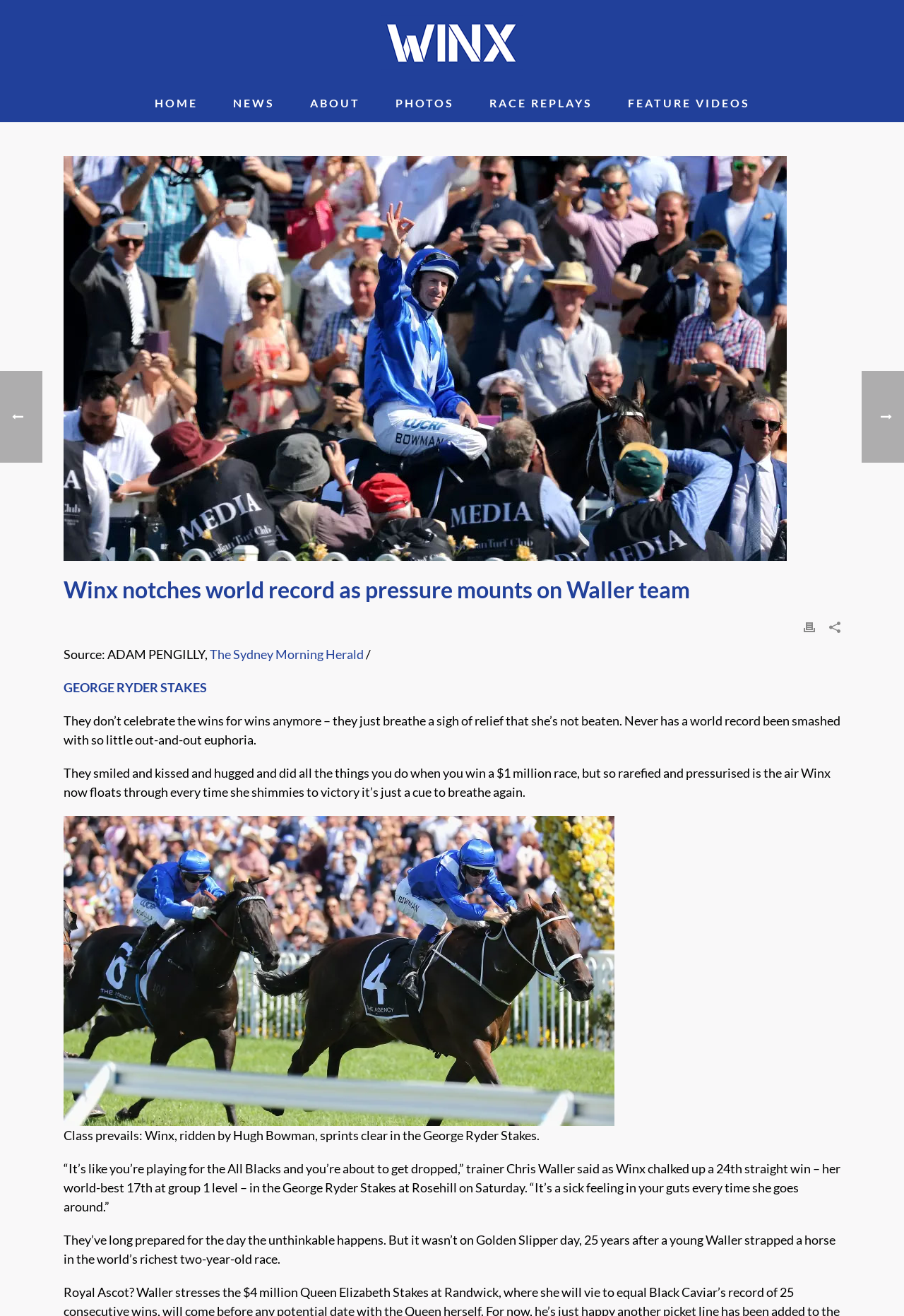Provide the bounding box coordinates in the format (top-left x, top-left y, bottom-right x, bottom-right y). All values are floating point numbers between 0 and 1. Determine the bounding box coordinate of the UI element described as: About

[0.323, 0.064, 0.418, 0.093]